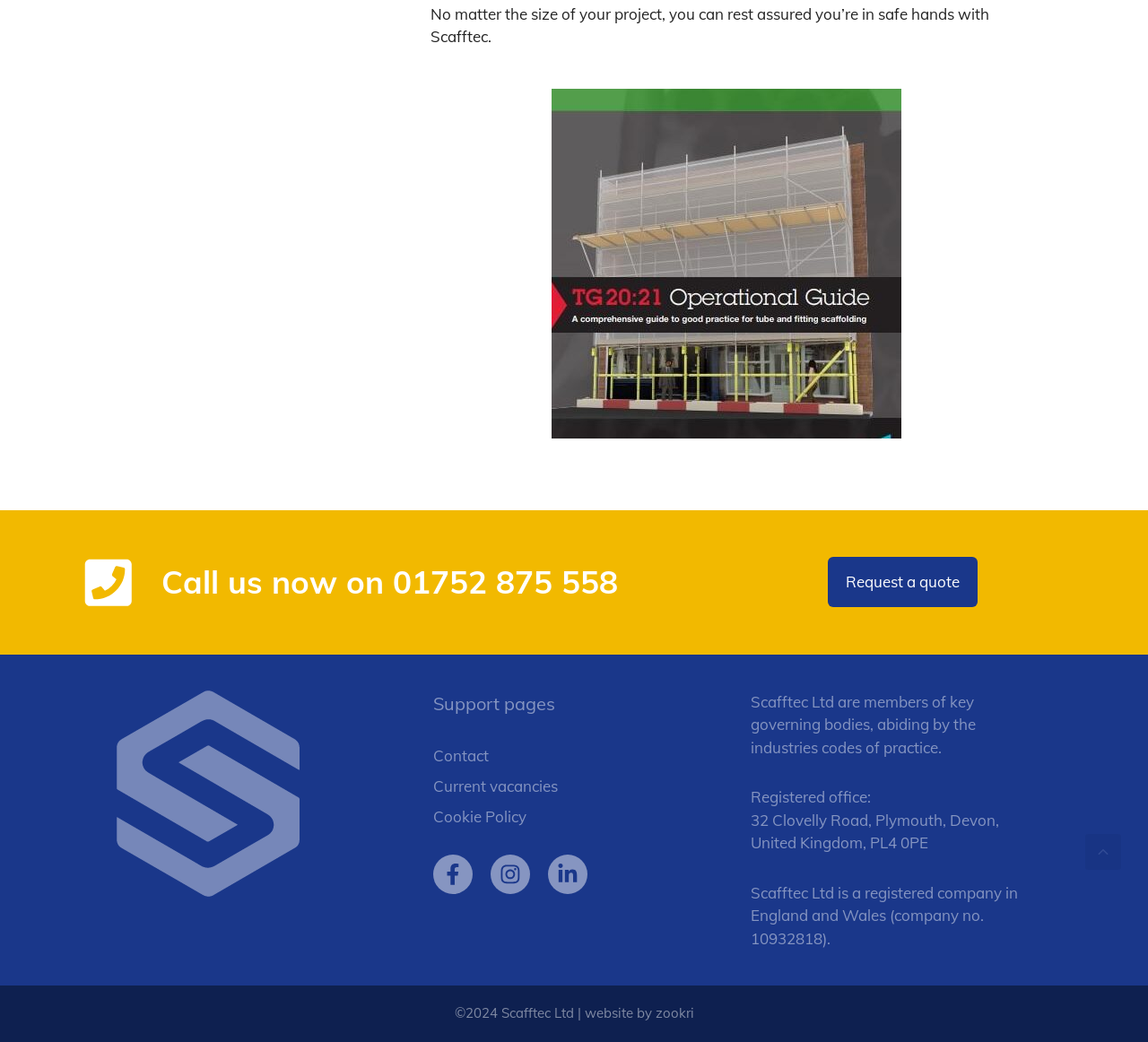Based on the description "Contact", find the bounding box of the specified UI element.

[0.378, 0.716, 0.426, 0.734]